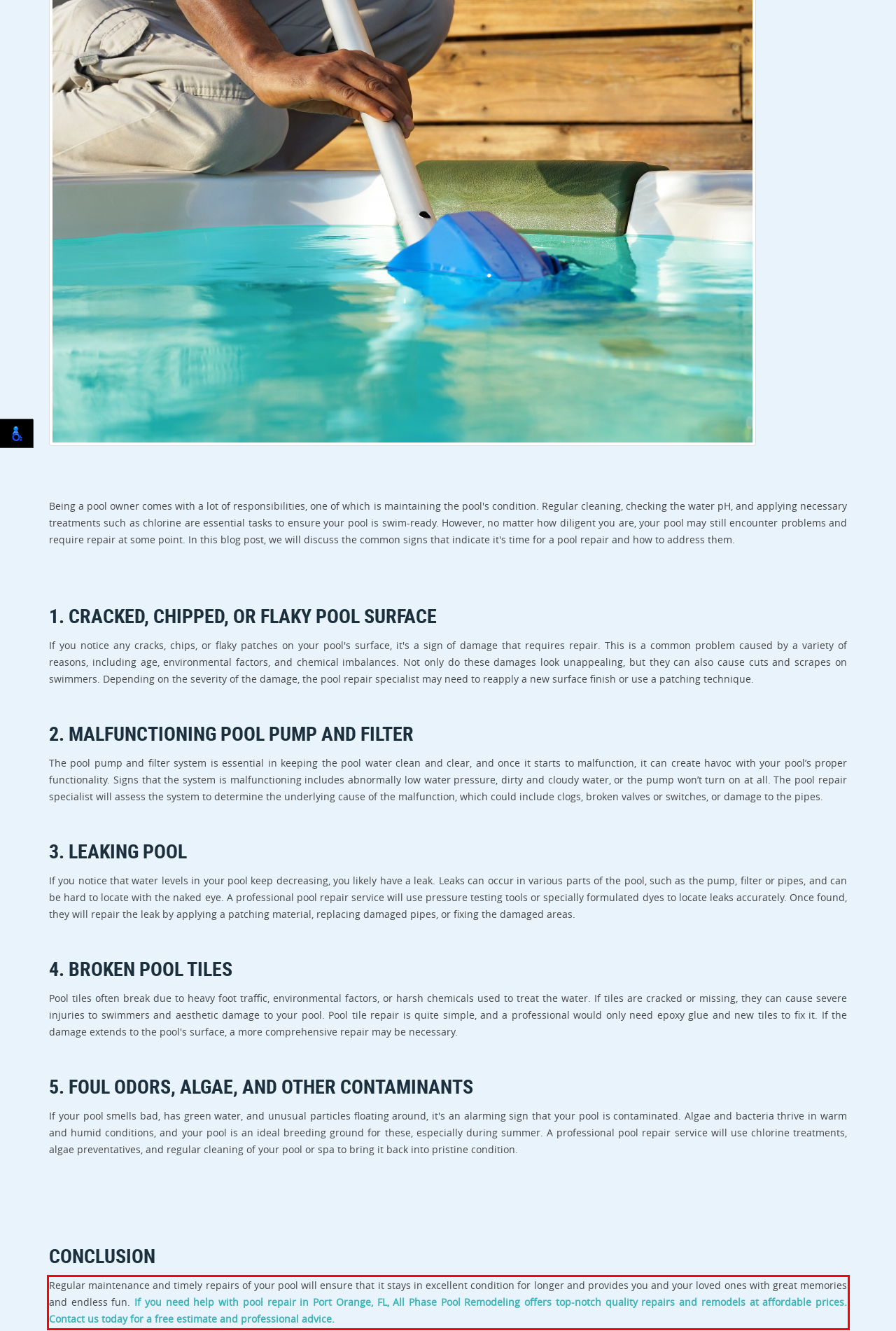Given a screenshot of a webpage containing a red rectangle bounding box, extract and provide the text content found within the red bounding box.

Regular maintenance and timely repairs of your pool will ensure that it stays in excellent condition for longer and provides you and your loved ones with great memories and endless fun. If you need help with pool repair in Port Orange, FL, All Phase Pool Remodeling offers top-notch quality repairs and remodels at affordable prices. Contact us today for a free estimate and professional advice.